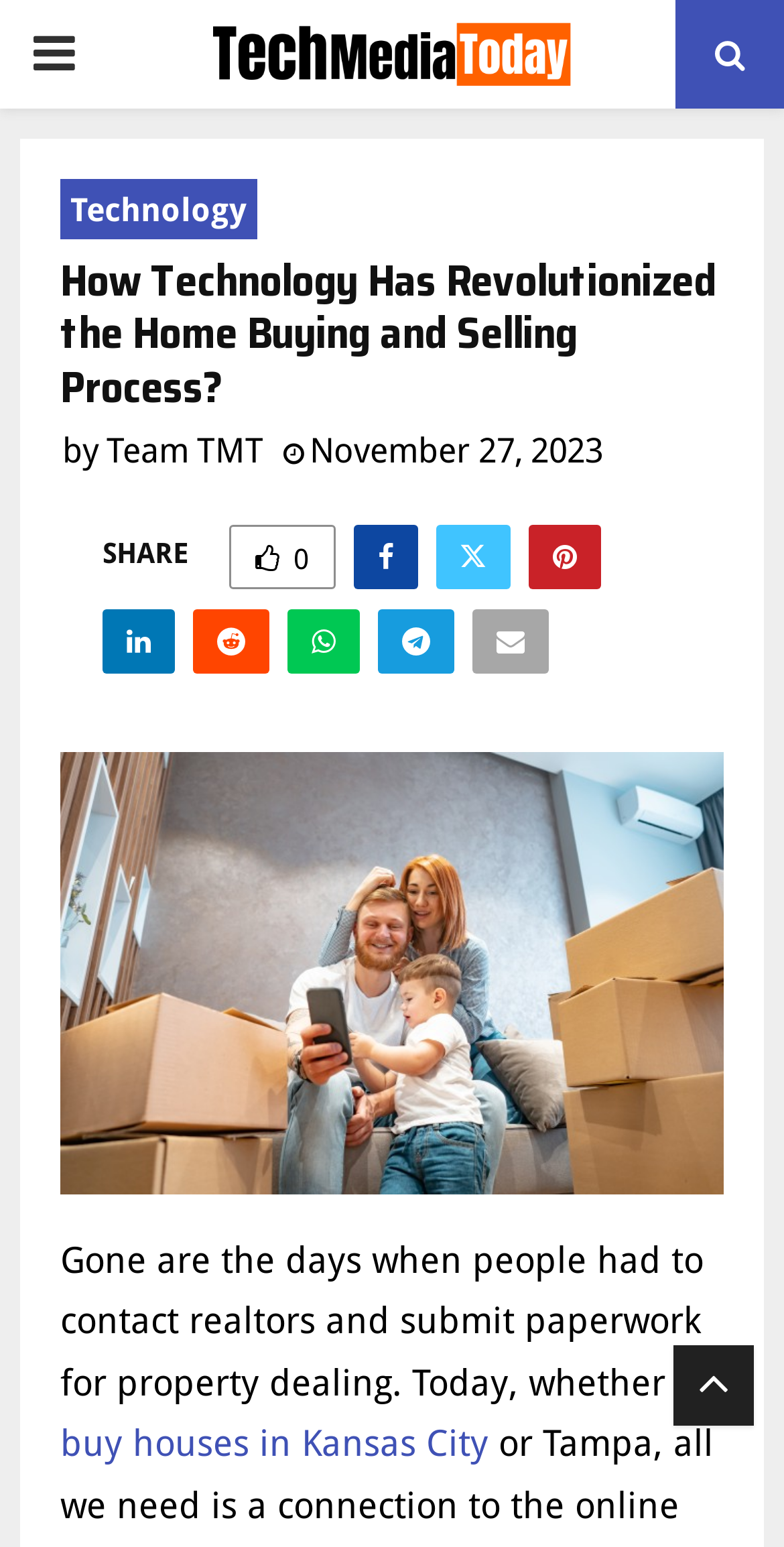Please identify the bounding box coordinates of the element on the webpage that should be clicked to follow this instruction: "Share the article on social media". The bounding box coordinates should be given as four float numbers between 0 and 1, formatted as [left, top, right, bottom].

[0.131, 0.348, 0.241, 0.368]